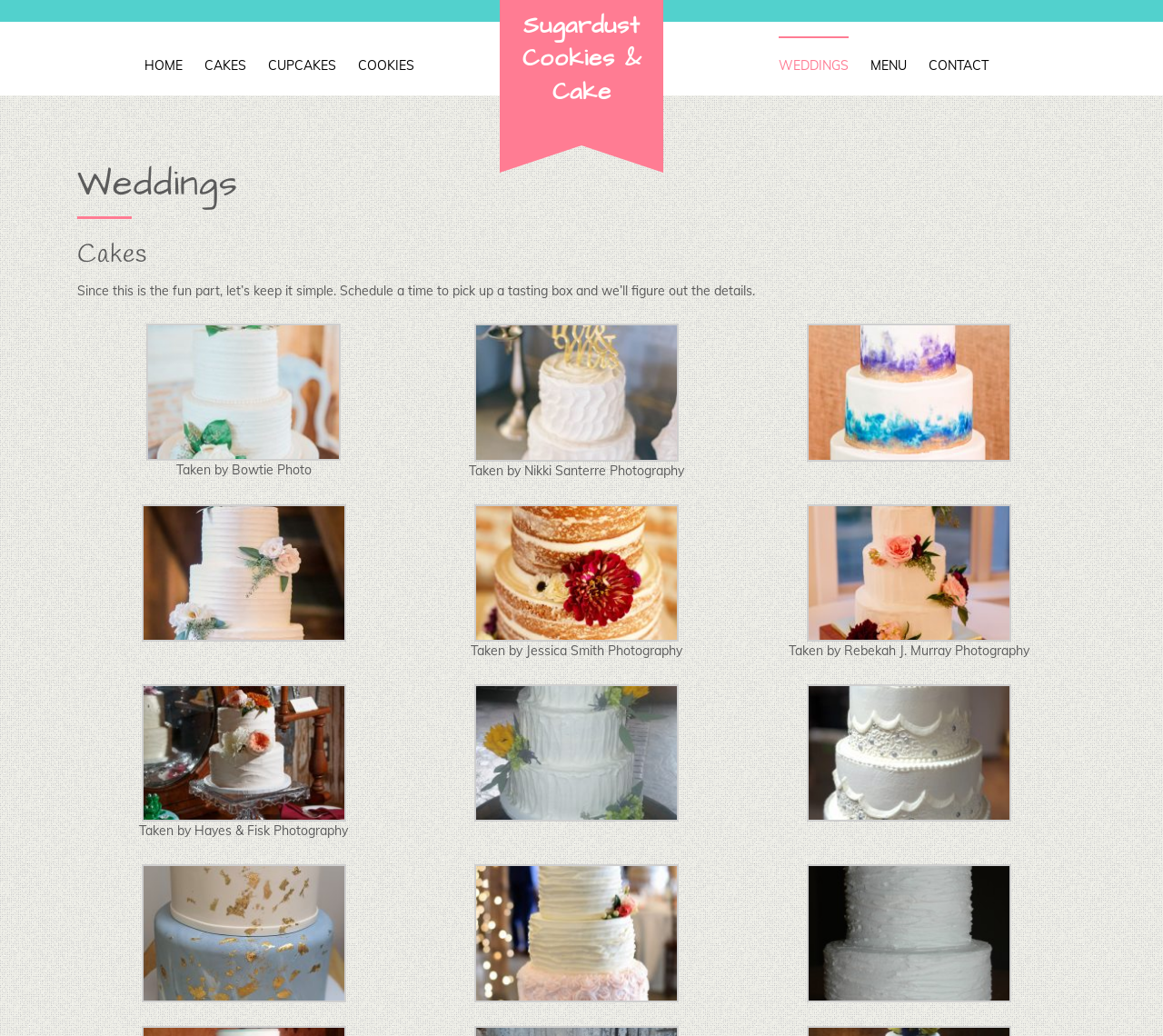How many images are there in the first description list?
Please use the image to provide an in-depth answer to the question.

The first description list contains one image, which is described by the element 'gallery-1-1278' and is located below the heading 'Weddings'.